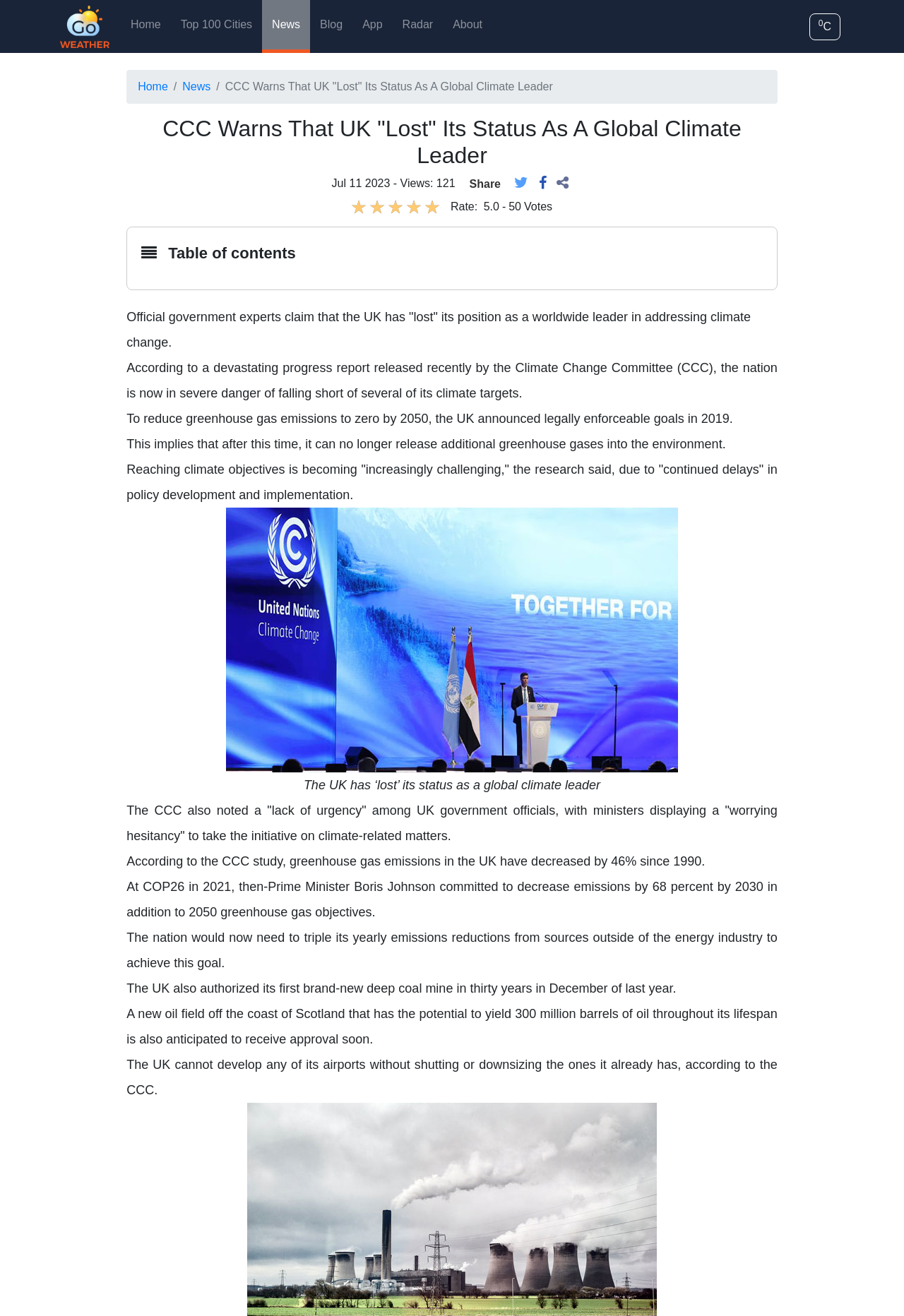Determine the bounding box coordinates for the UI element described. Format the coordinates as (top-left x, top-left y, bottom-right x, bottom-right y) and ensure all values are between 0 and 1. Element description: Home

[0.138, 0.0, 0.184, 0.038]